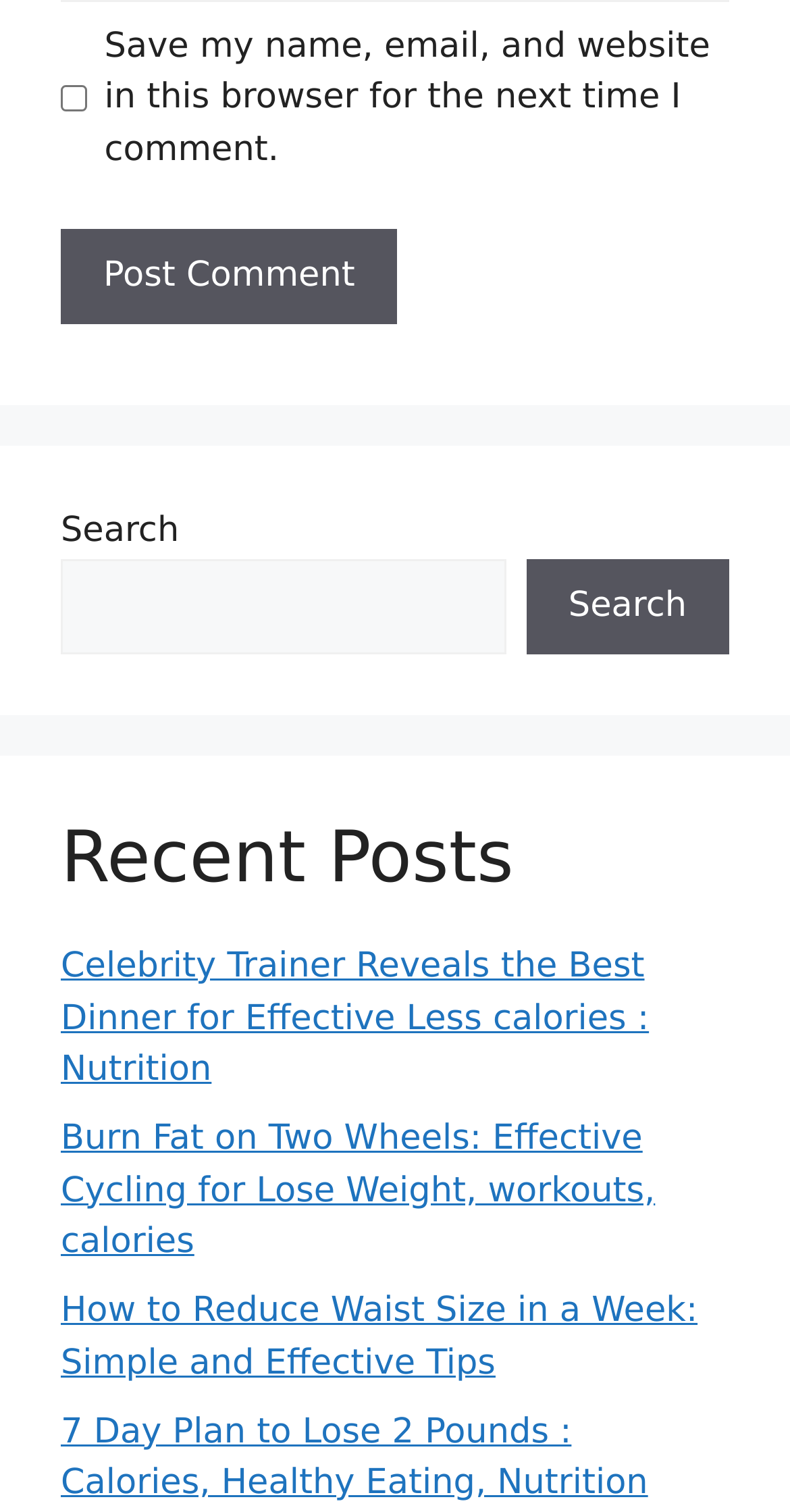Identify the bounding box coordinates of the element that should be clicked to fulfill this task: "Check the 'Terms of Service'". The coordinates should be provided as four float numbers between 0 and 1, i.e., [left, top, right, bottom].

None